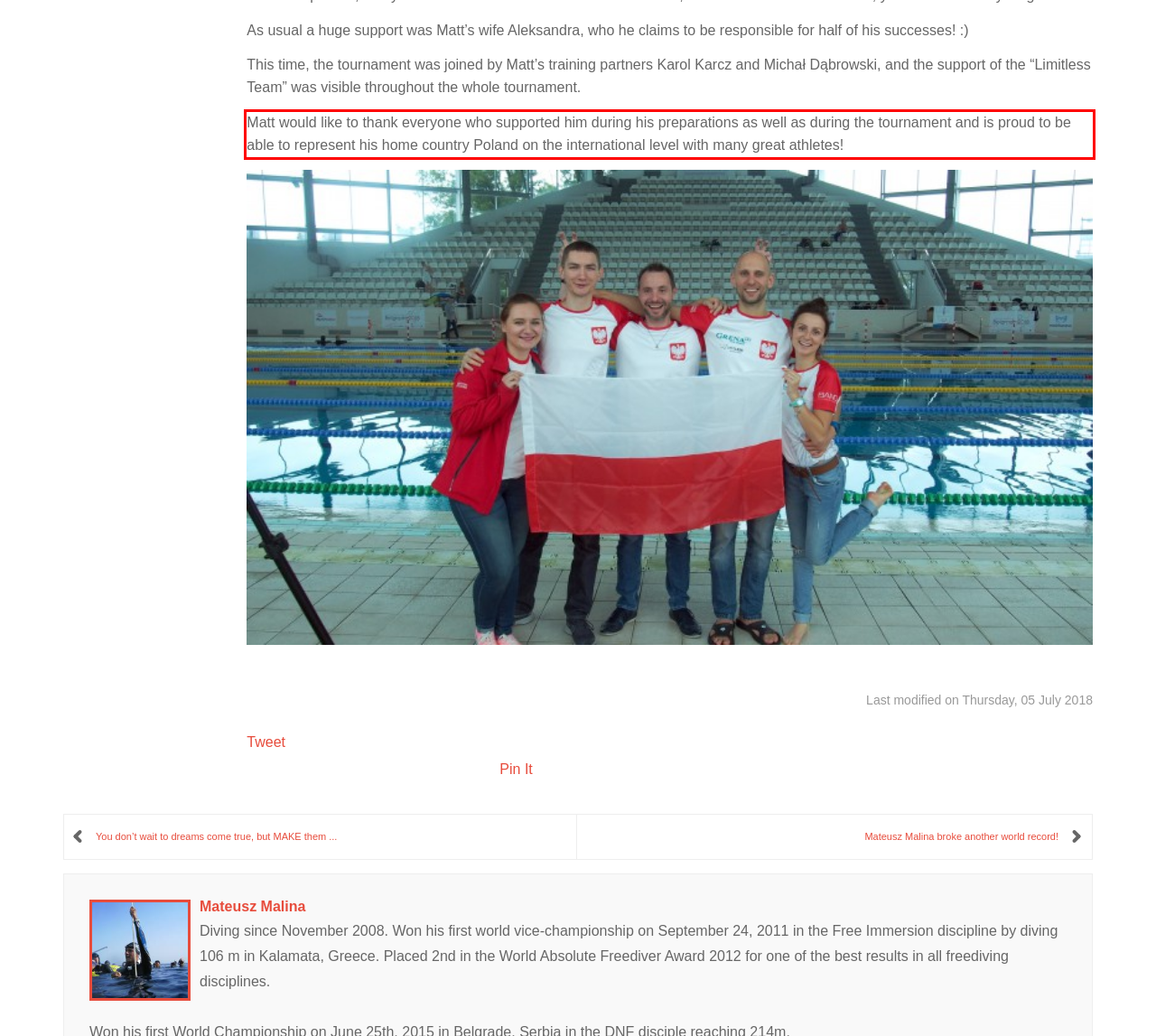Please recognize and transcribe the text located inside the red bounding box in the webpage image.

Matt would like to thank everyone who supported him during his preparations as well as during the tournament and is proud to be able to represent his home country Poland on the international level with many great athletes!